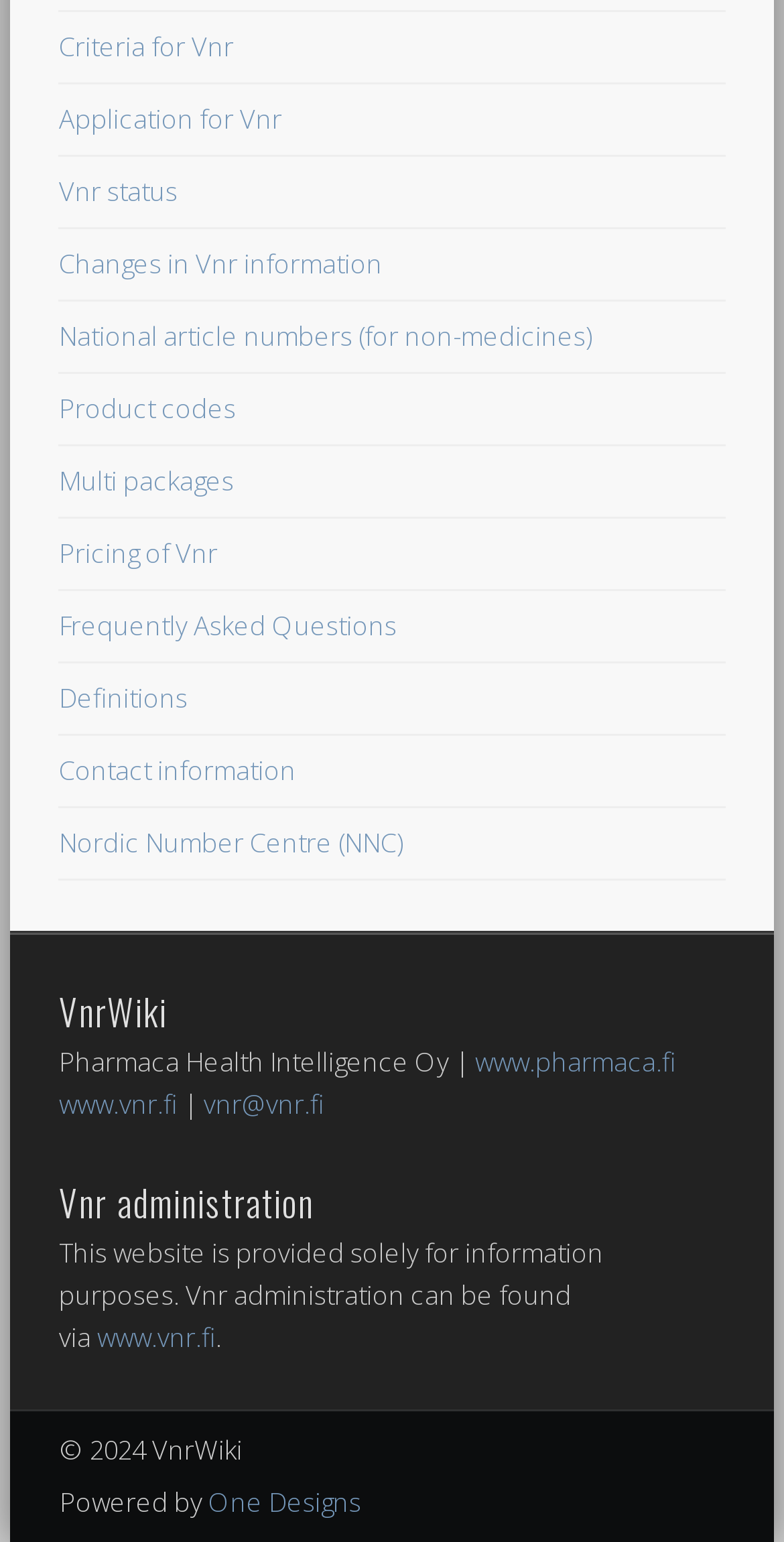What is the contact email for Vnr?
Please provide a comprehensive and detailed answer to the question.

The contact email can be found in the link 'vnr@vnr.fi' which is located at the bottom of the webpage.